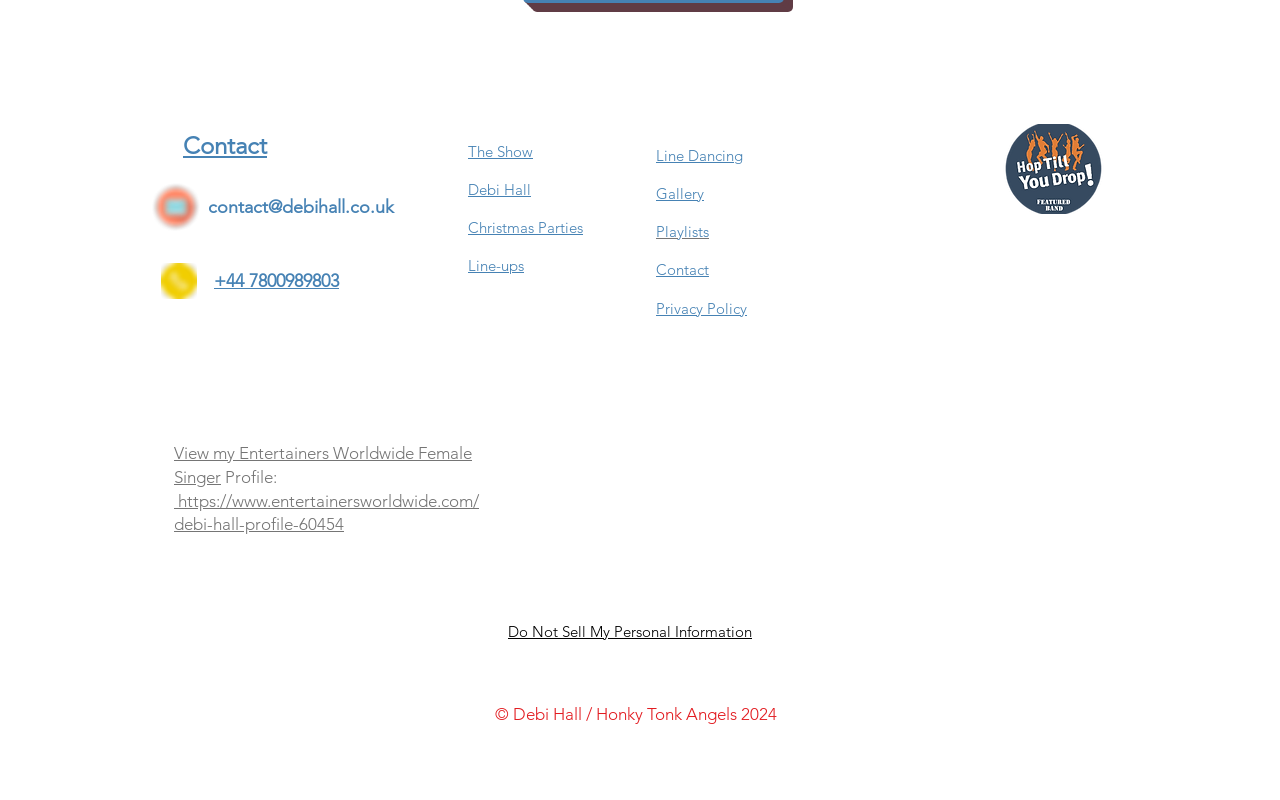Using the description: "aria-label="Facebook Social Icon"", identify the bounding box of the corresponding UI element in the screenshot.

[0.506, 0.11, 0.527, 0.142]